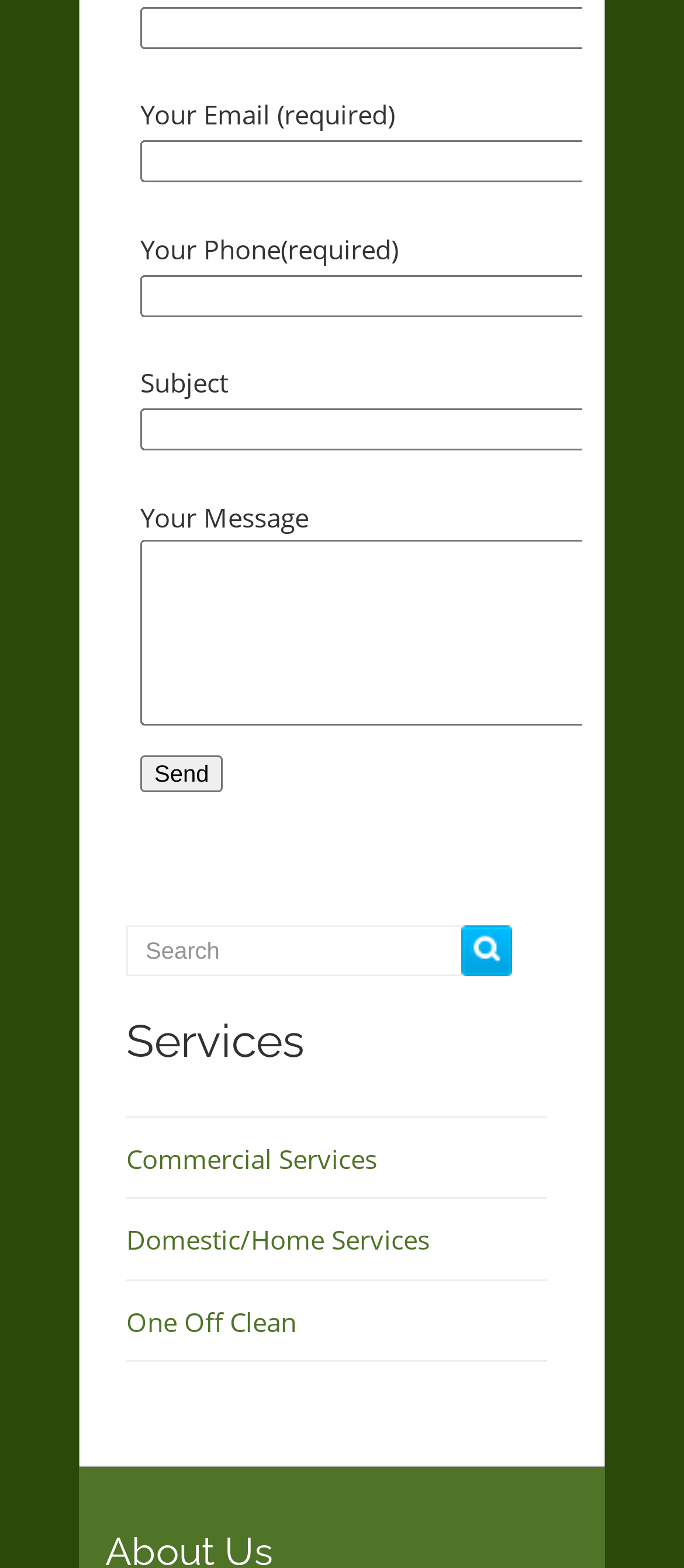How many service categories are listed?
Look at the image and respond to the question as thoroughly as possible.

Under the 'Services' heading, I found three links: 'Commercial Services', 'Domestic/Home Services', and 'One Off Clean', which represent three service categories.